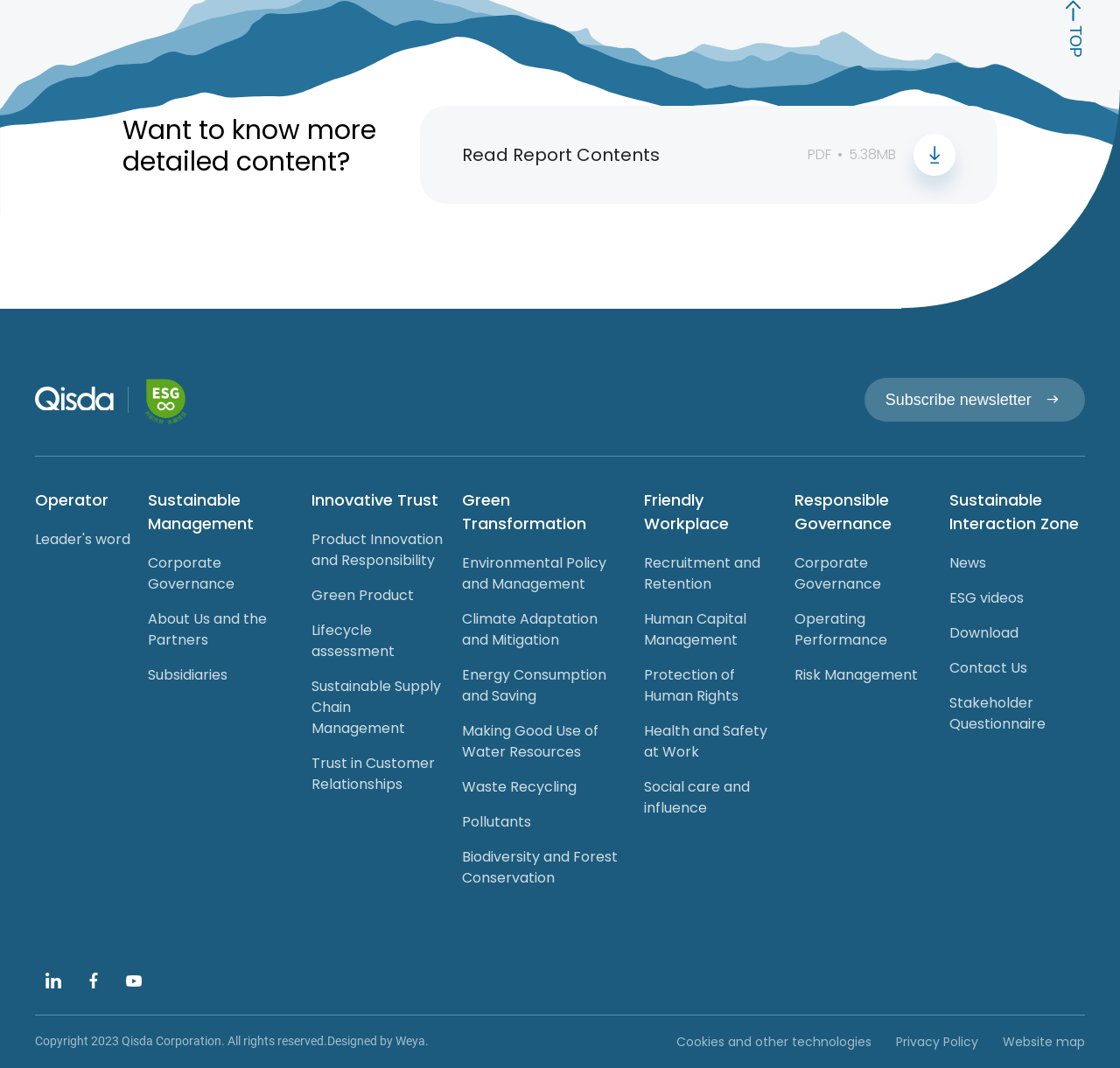Determine the bounding box coordinates of the clickable element necessary to fulfill the instruction: "Scroll to top". Provide the coordinates as four float numbers within the 0 to 1 range, i.e., [left, top, right, bottom].

[0.942, 0.005, 0.977, 0.041]